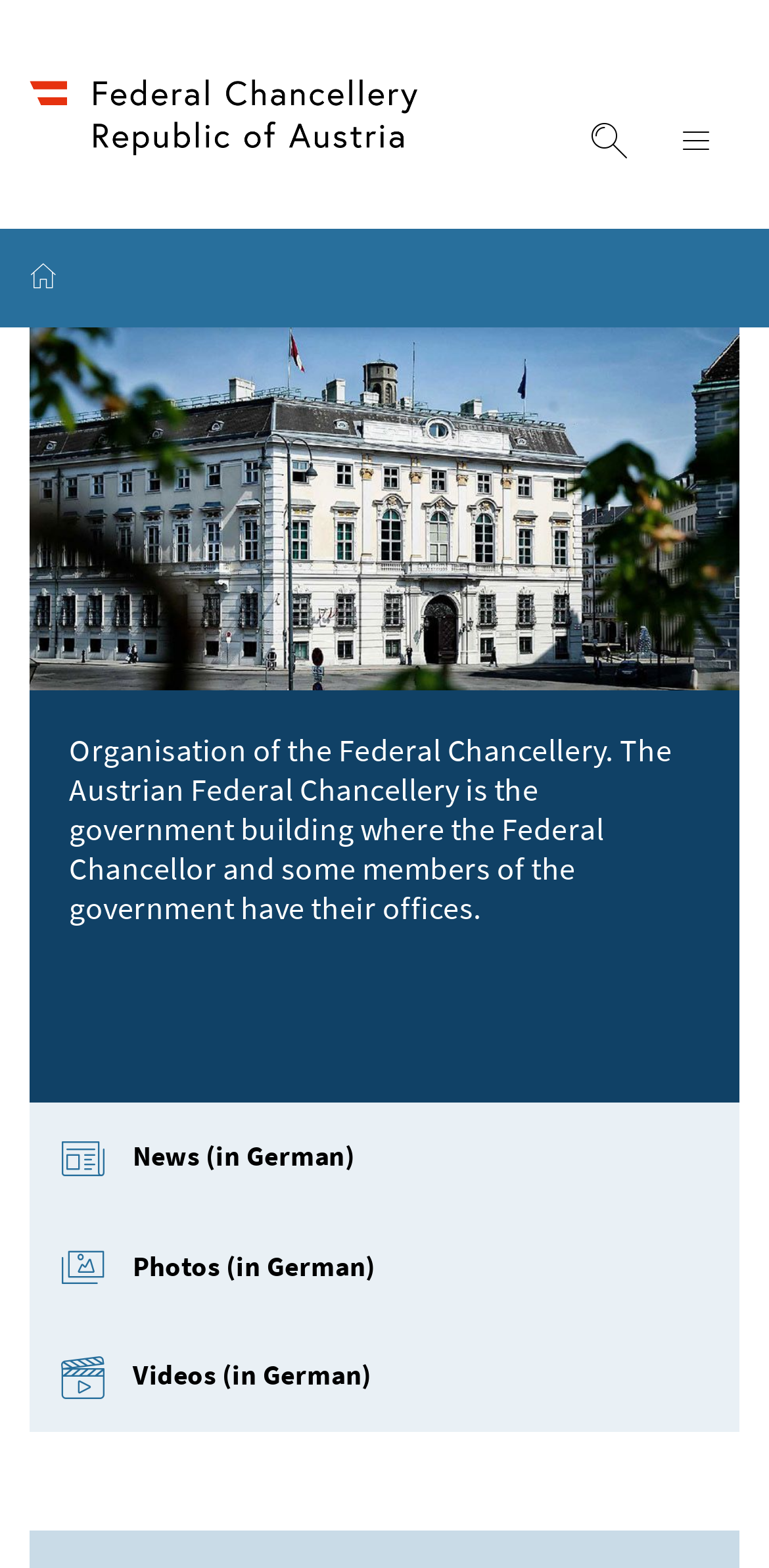What language are the news, photos, and videos in?
Craft a detailed and extensive response to the question.

I found three links with the labels 'News (in German)', 'Photos (in German)', and 'Videos (in German)'. The presence of '(in German)' in each label suggests that the content of these links is in the German language.